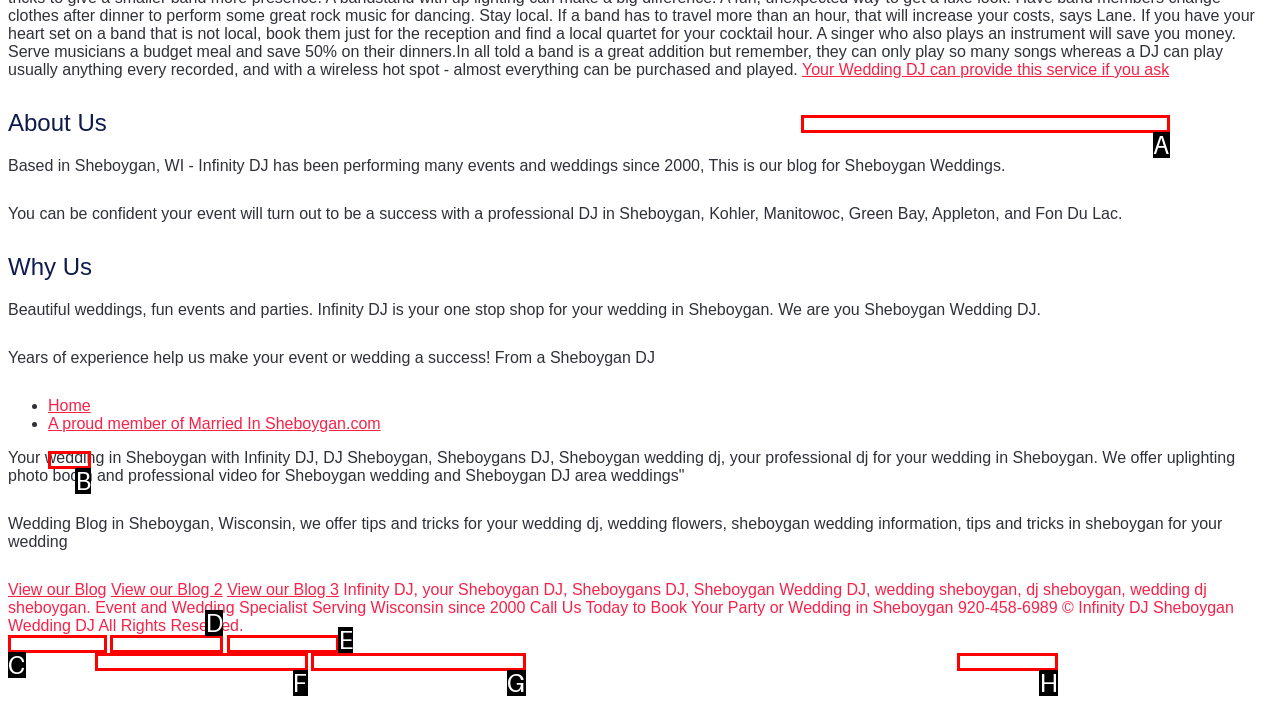Match the description: aria-label="Slide 1" to the appropriate HTML element. Respond with the letter of your selected option.

None